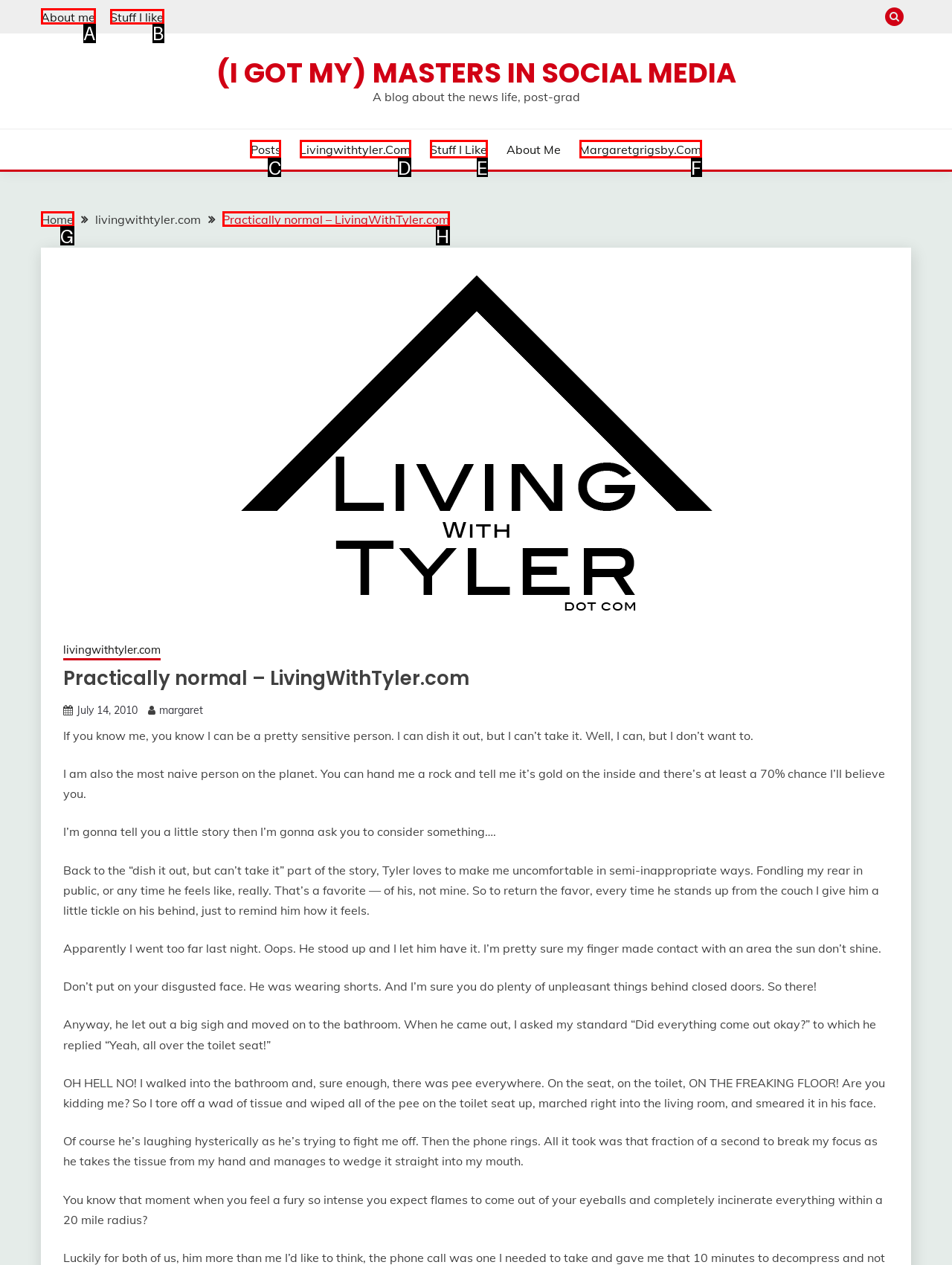Determine the letter of the UI element that you need to click to perform the task: Click on 'About me'.
Provide your answer with the appropriate option's letter.

A